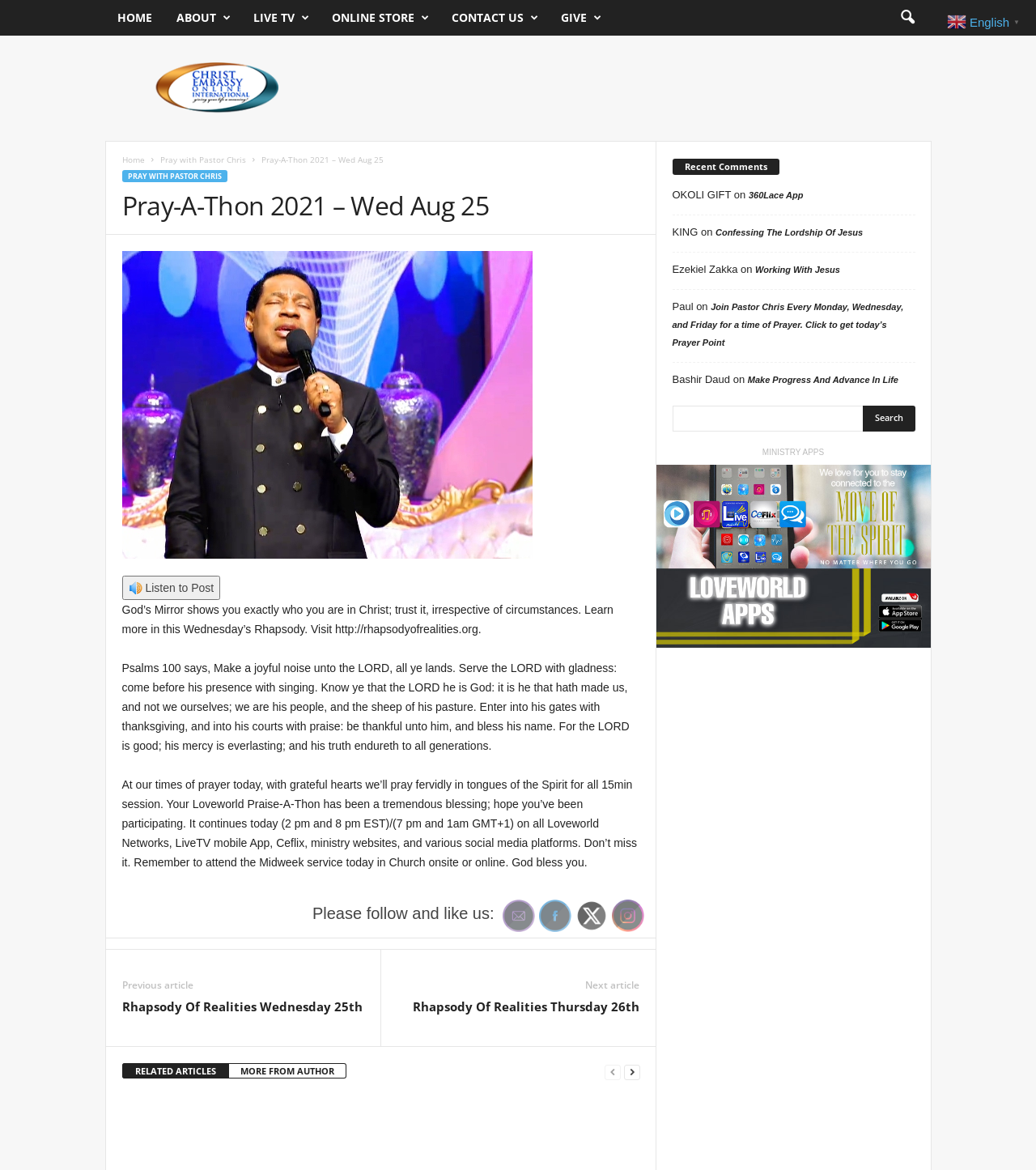What is the purpose of the button with the speaker icon?
Use the screenshot to answer the question with a single word or phrase.

Listen to Post